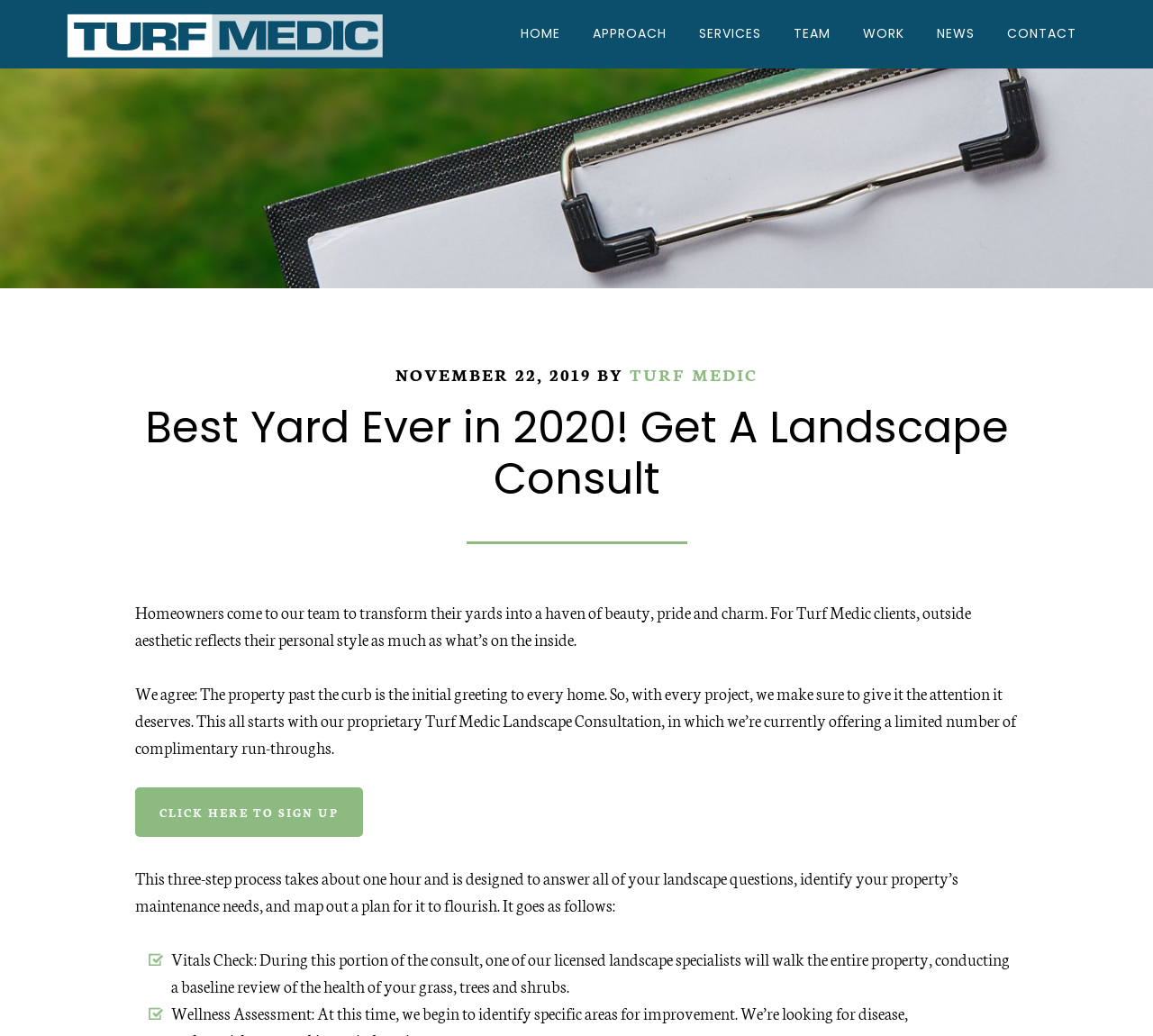What is the company name?
Please craft a detailed and exhaustive response to the question.

The company name is mentioned in the navigation bar as 'TURF MEDIC' and also appears as a link in the header section.